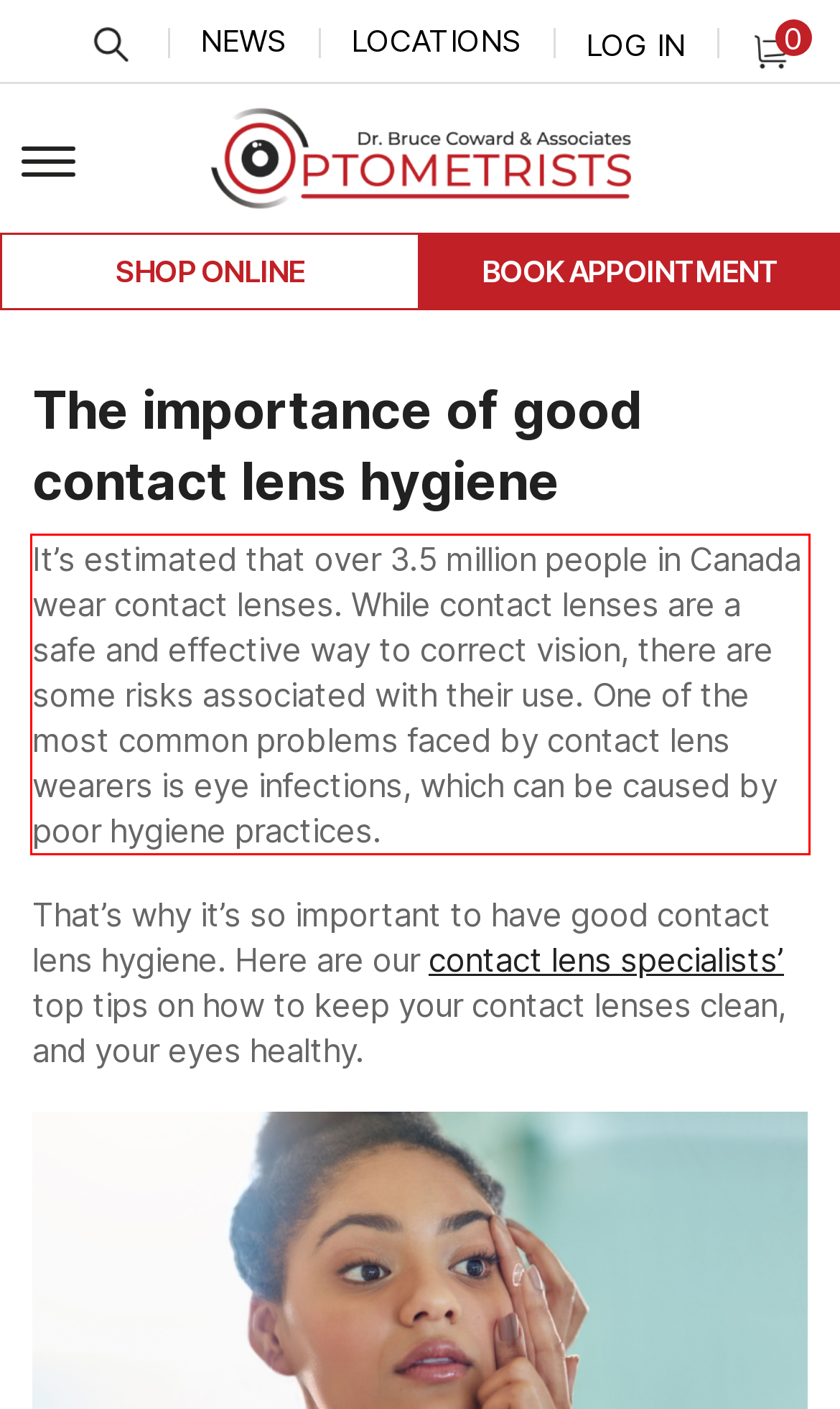Examine the screenshot of the webpage, locate the red bounding box, and generate the text contained within it.

It’s estimated that over 3.5 million people in Canada wear contact lenses. While contact lenses are a safe and effective way to correct vision, there are some risks associated with their use. One of the most common problems faced by contact lens wearers is eye infections, which can be caused by poor hygiene practices.